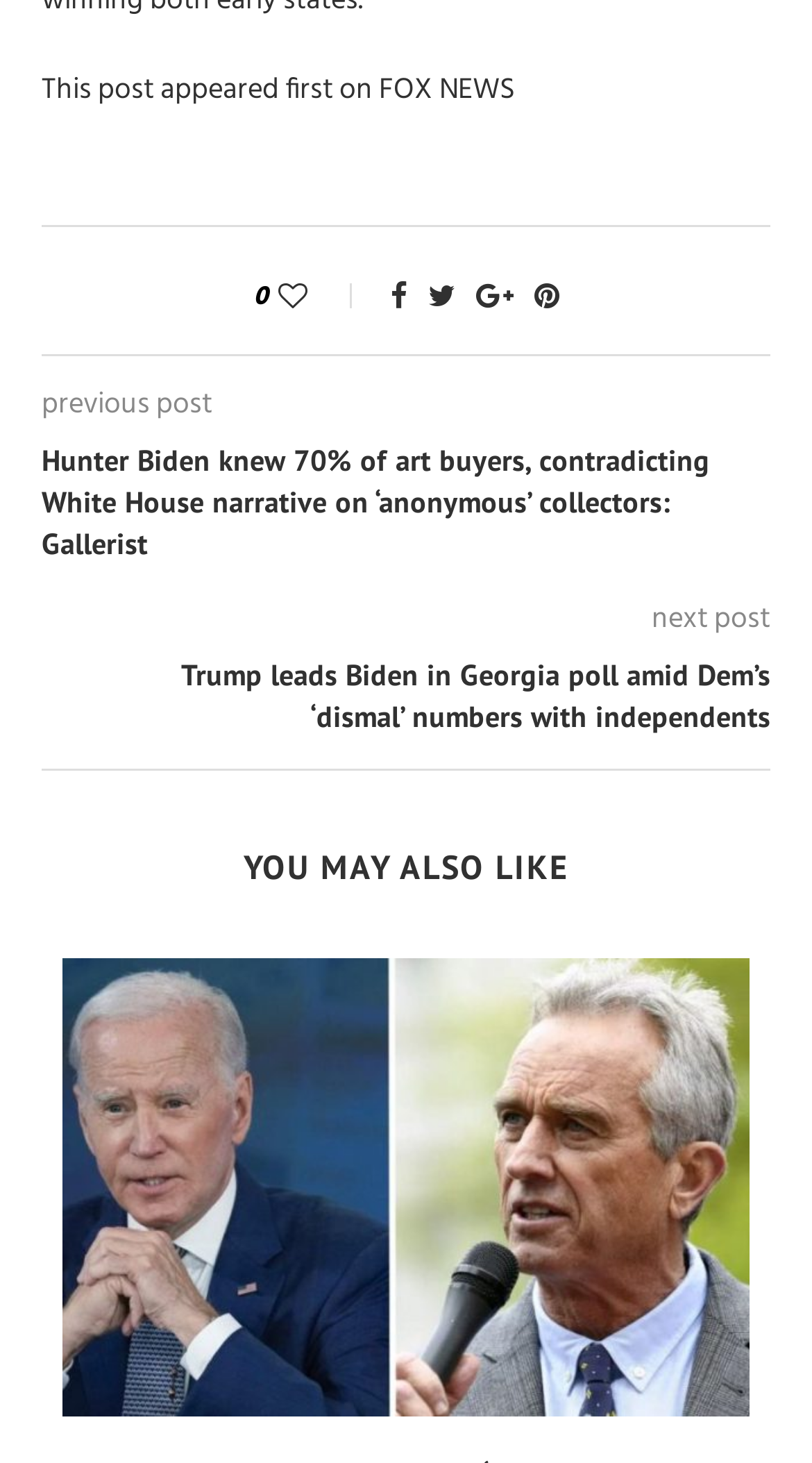Identify the bounding box coordinates of the clickable region necessary to fulfill the following instruction: "Read the article 'Hunter Biden knew 70% of art buyers, contradicting White House narrative on ‘anonymous’ collectors: Gallerist'". The bounding box coordinates should be four float numbers between 0 and 1, i.e., [left, top, right, bottom].

[0.051, 0.302, 0.949, 0.386]